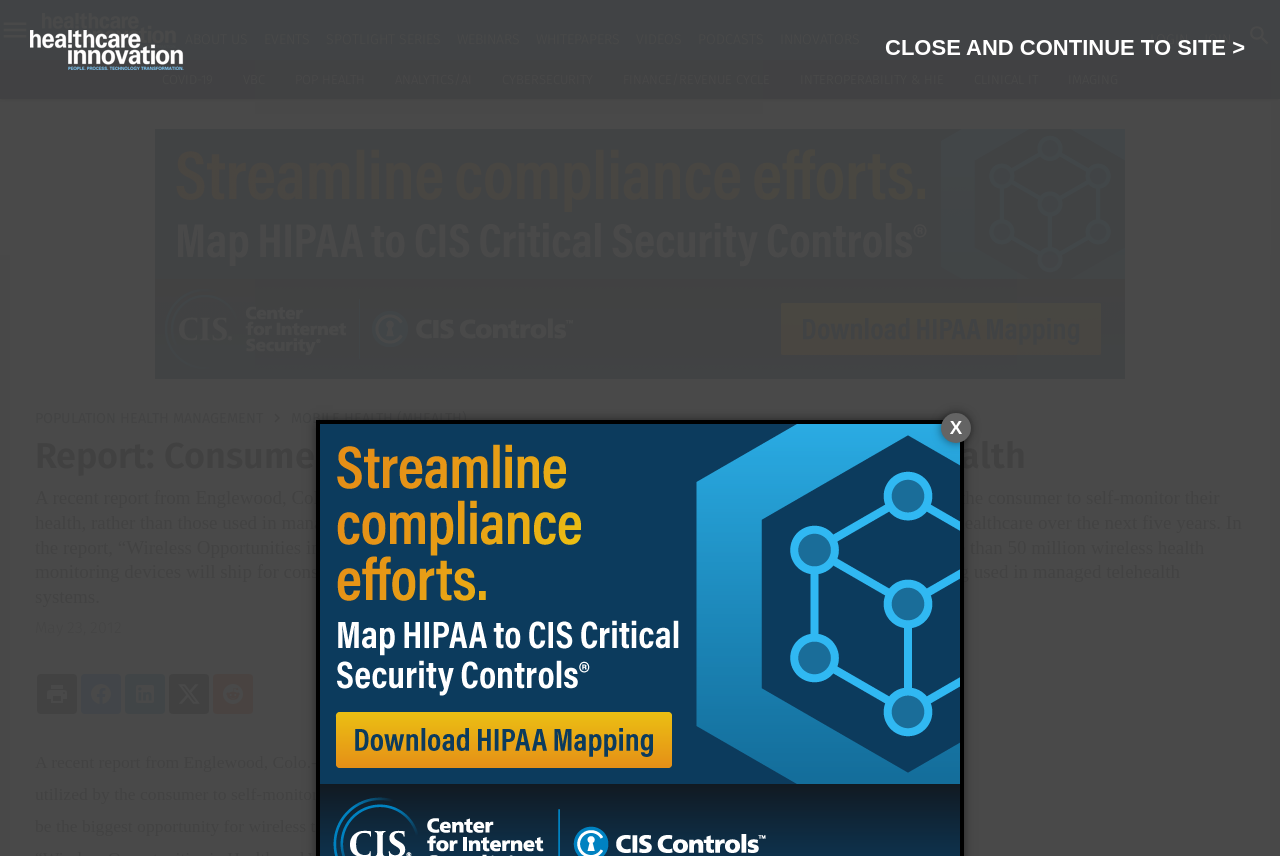Find the bounding box coordinates of the element's region that should be clicked in order to follow the given instruction: "Explore POPULATION HEALTH MANAGEMENT". The coordinates should consist of four float numbers between 0 and 1, i.e., [left, top, right, bottom].

[0.027, 0.478, 0.205, 0.498]